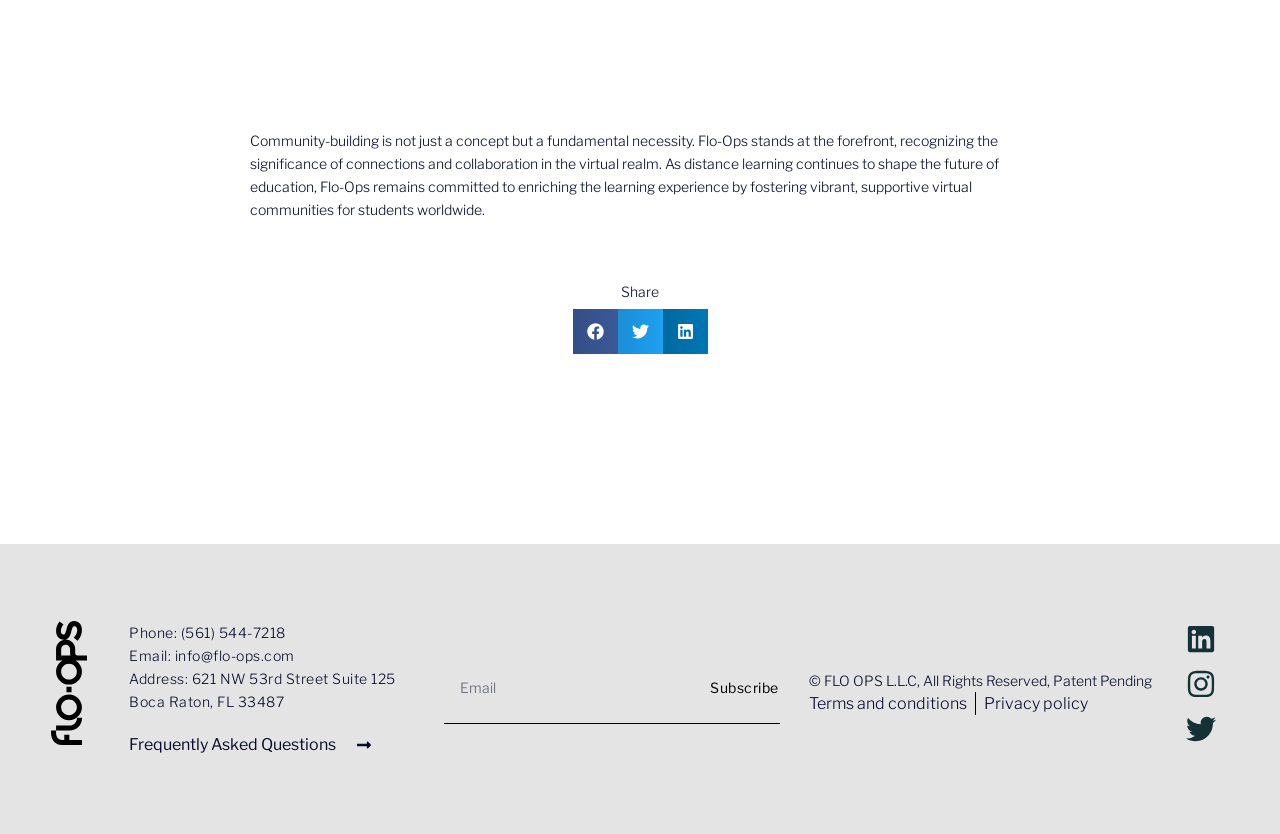Identify the bounding box coordinates for the region to click in order to carry out this instruction: "Subscribe to the newsletter". Provide the coordinates using four float numbers between 0 and 1, formatted as [left, top, right, bottom].

[0.536, 0.801, 0.627, 0.849]